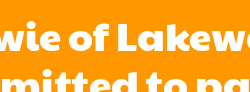What is the tone of the logo design?
Answer with a single word or short phrase according to what you see in the image.

playful and professional